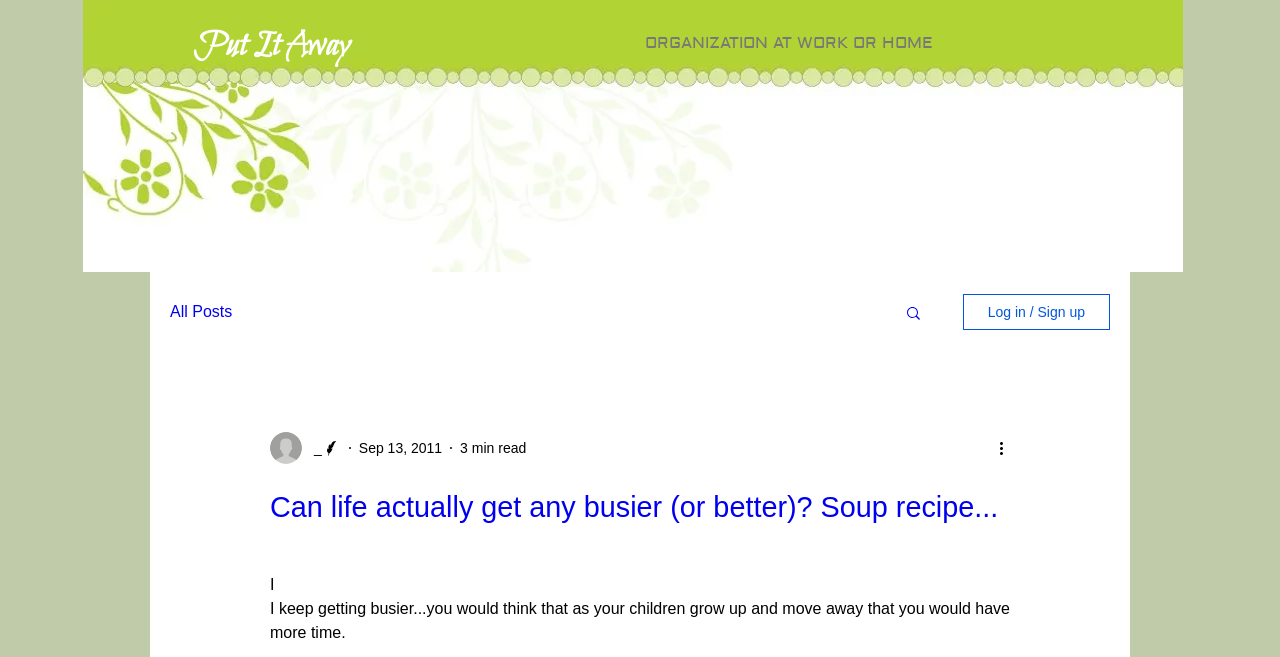Please determine and provide the text content of the webpage's heading.

Can life actually get any busier (or better)? Soup recipe...